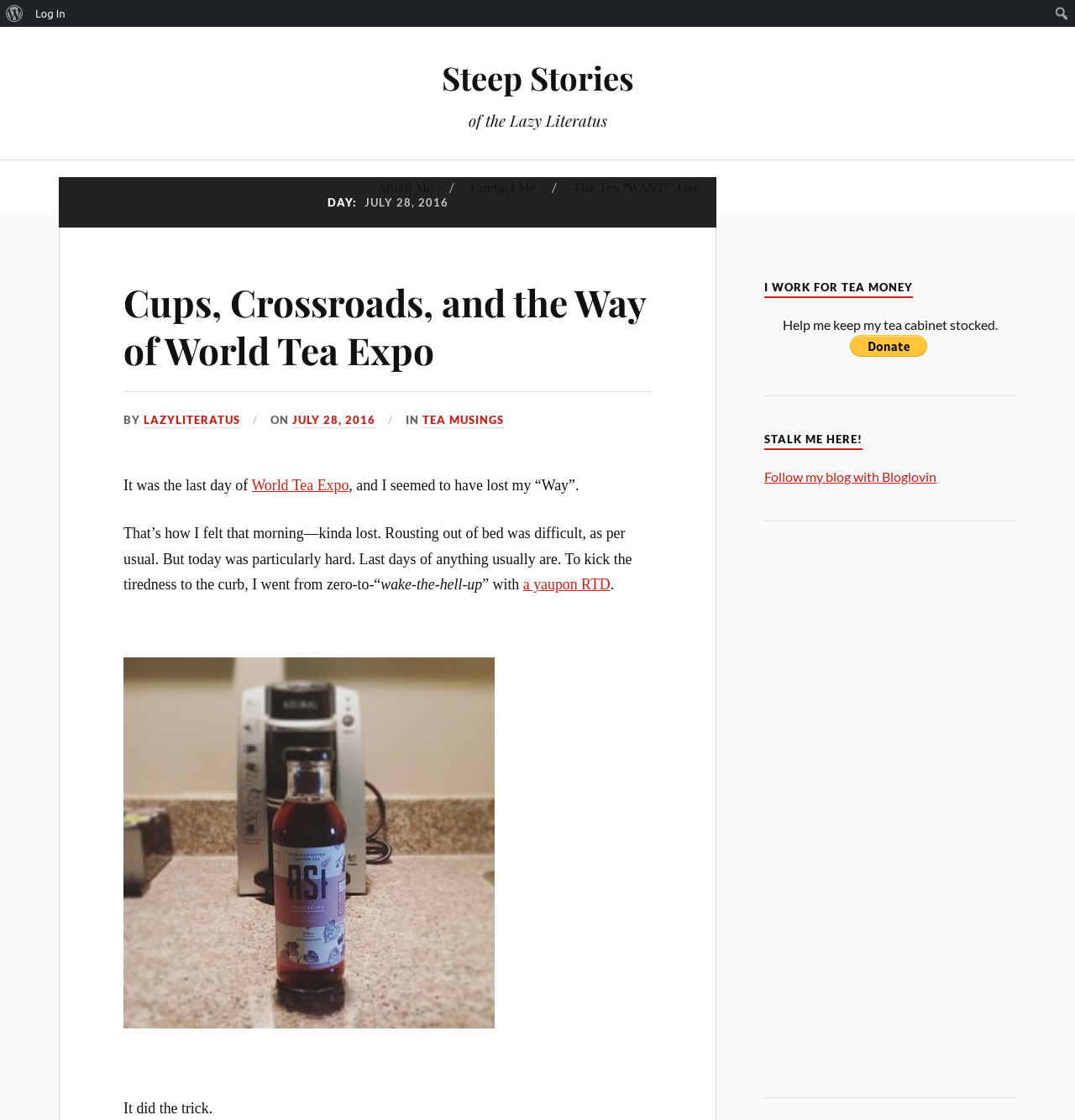Use a single word or phrase to answer the question: 
What is the author's username?

LAZYLITERATUS